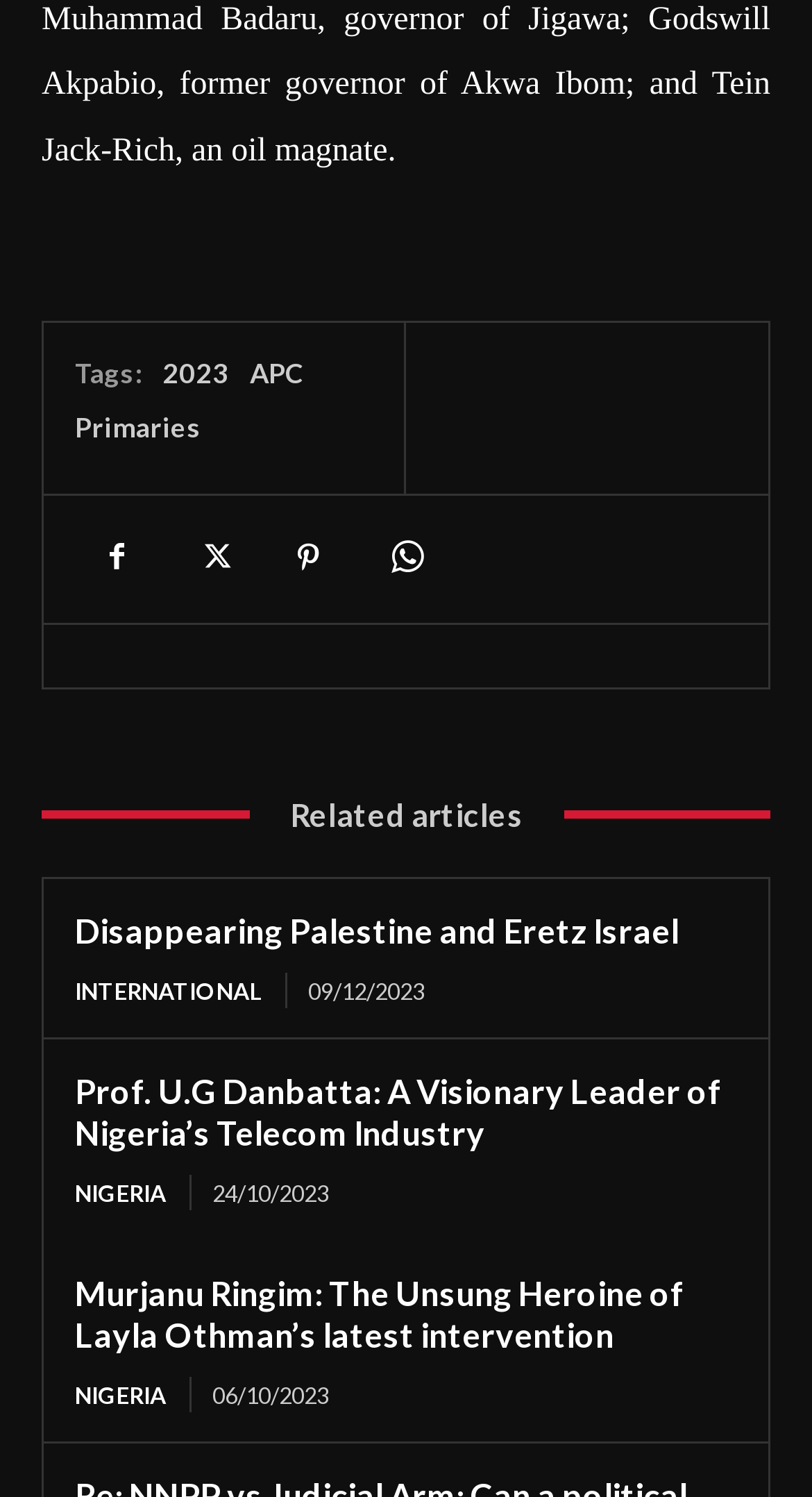What is the category of the article 'Prof. U.G Danbatta: A Visionary Leader of Nigeria’s Telecom Industry'?
Please answer the question as detailed as possible based on the image.

I found the article 'Prof. U.G Danbatta: A Visionary Leader of Nigeria’s Telecom Industry' and noticed that it has a category label 'NIGERIA' next to it.